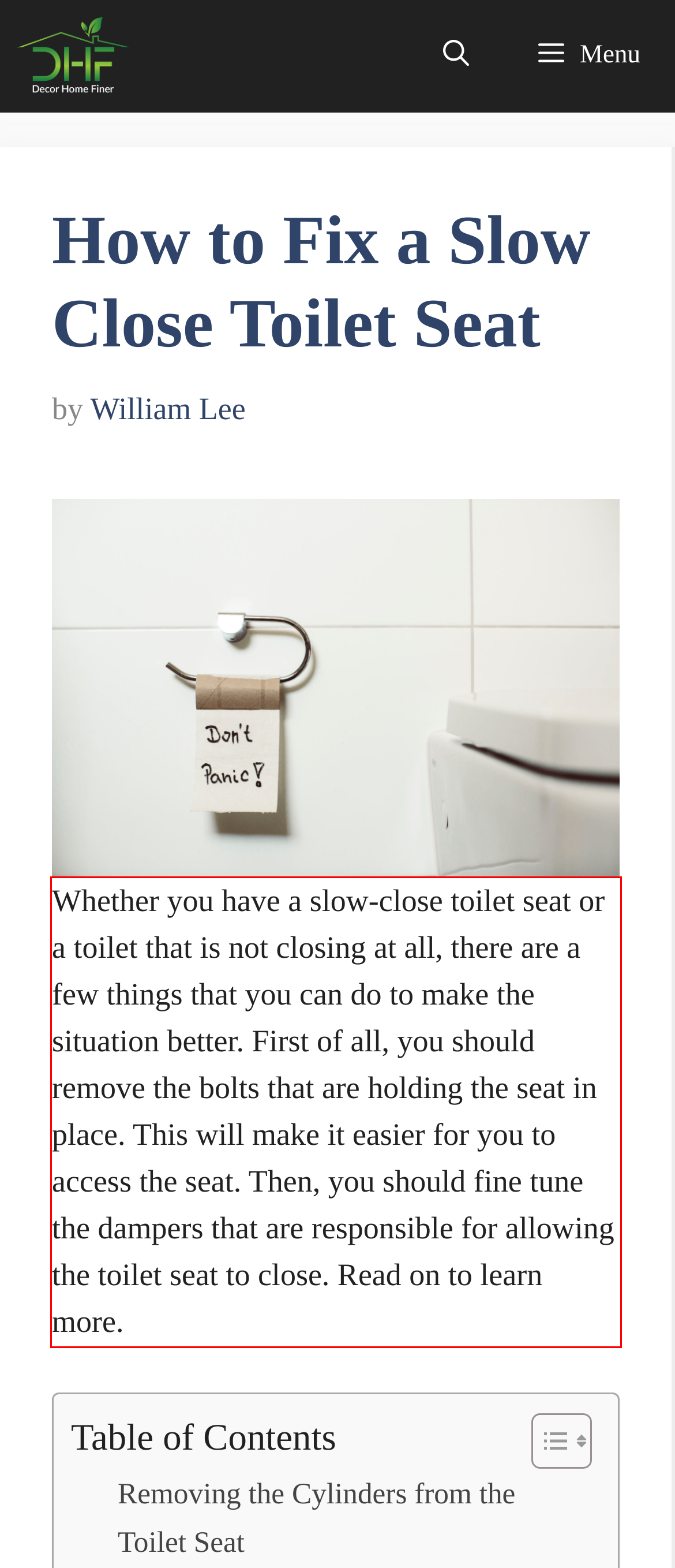Inspect the webpage screenshot that has a red bounding box and use OCR technology to read and display the text inside the red bounding box.

Whether you have a slow-close toilet seat or a toilet that is not closing at all, there are a few things that you can do to make the situation better. First of all, you should remove the bolts that are holding the seat in place. This will make it easier for you to access the seat. Then, you should fine tune the dampers that are responsible for allowing the toilet seat to close. Read on to learn more.